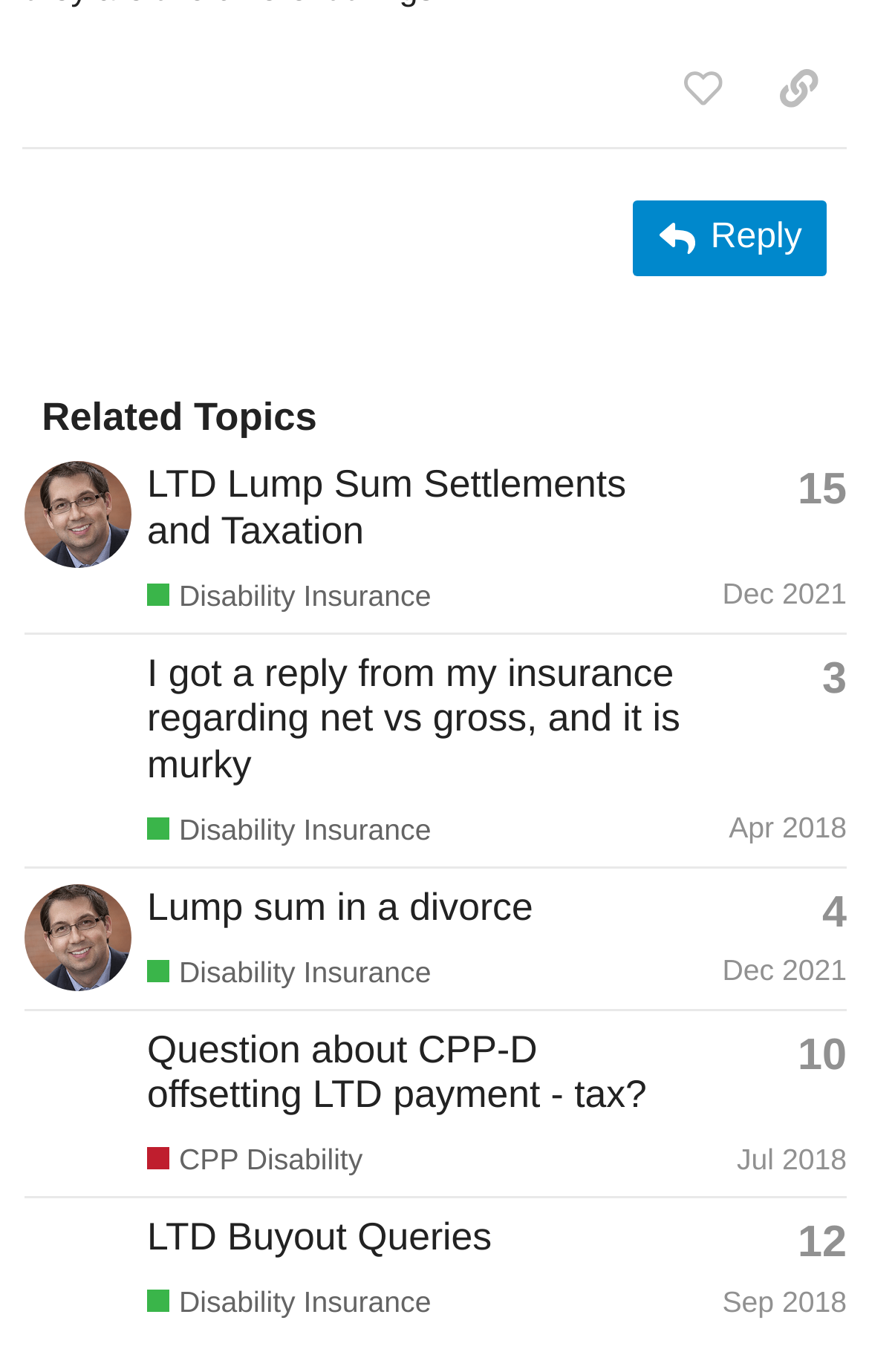Identify the coordinates of the bounding box for the element described below: "Lump sum in a divorce". Return the coordinates as four float numbers between 0 and 1: [left, top, right, bottom].

[0.169, 0.644, 0.613, 0.676]